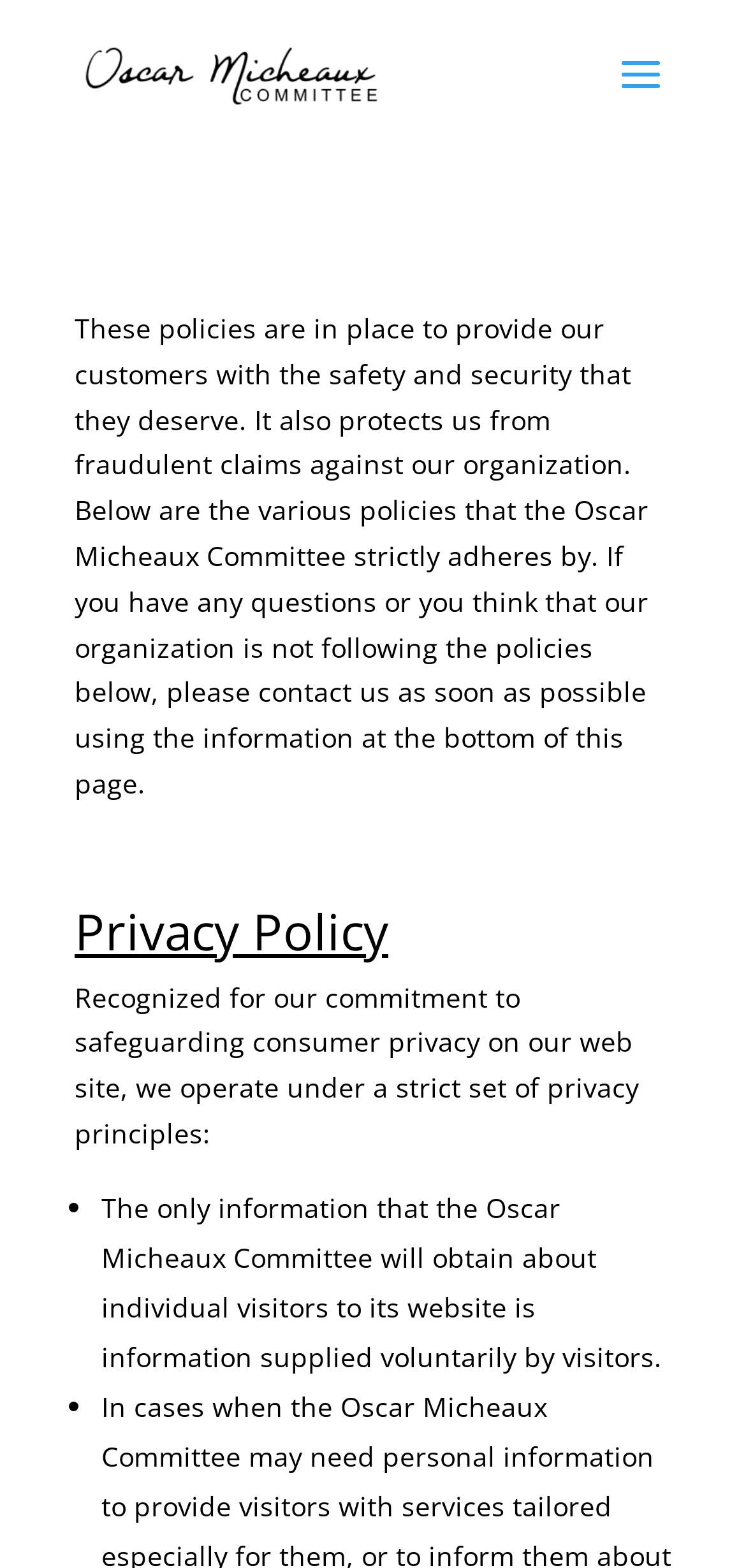Using a single word or phrase, answer the following question: 
What is the position of the image relative to the link?

Above